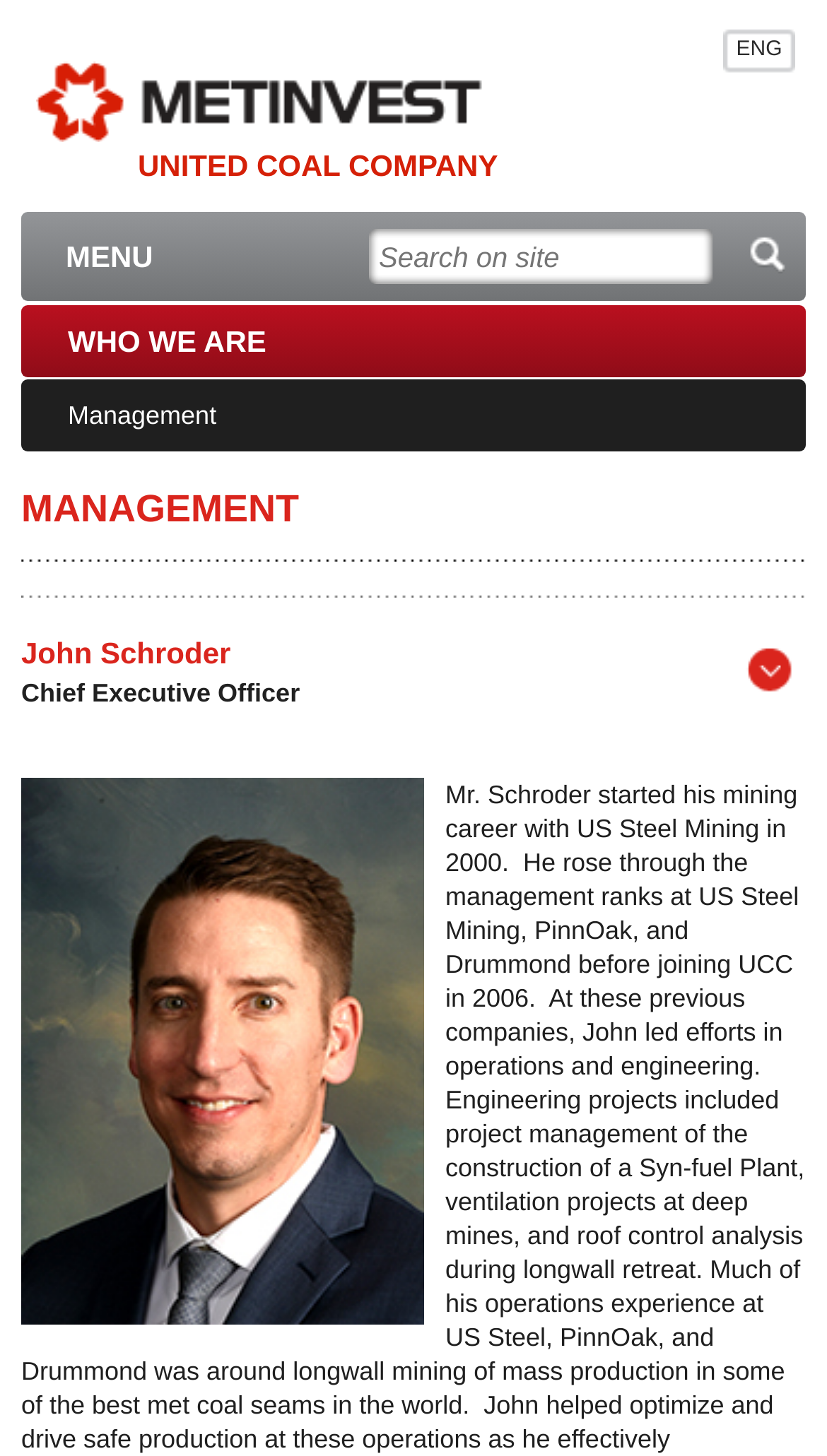How many links are in the top menu?
Use the screenshot to answer the question with a single word or phrase.

3